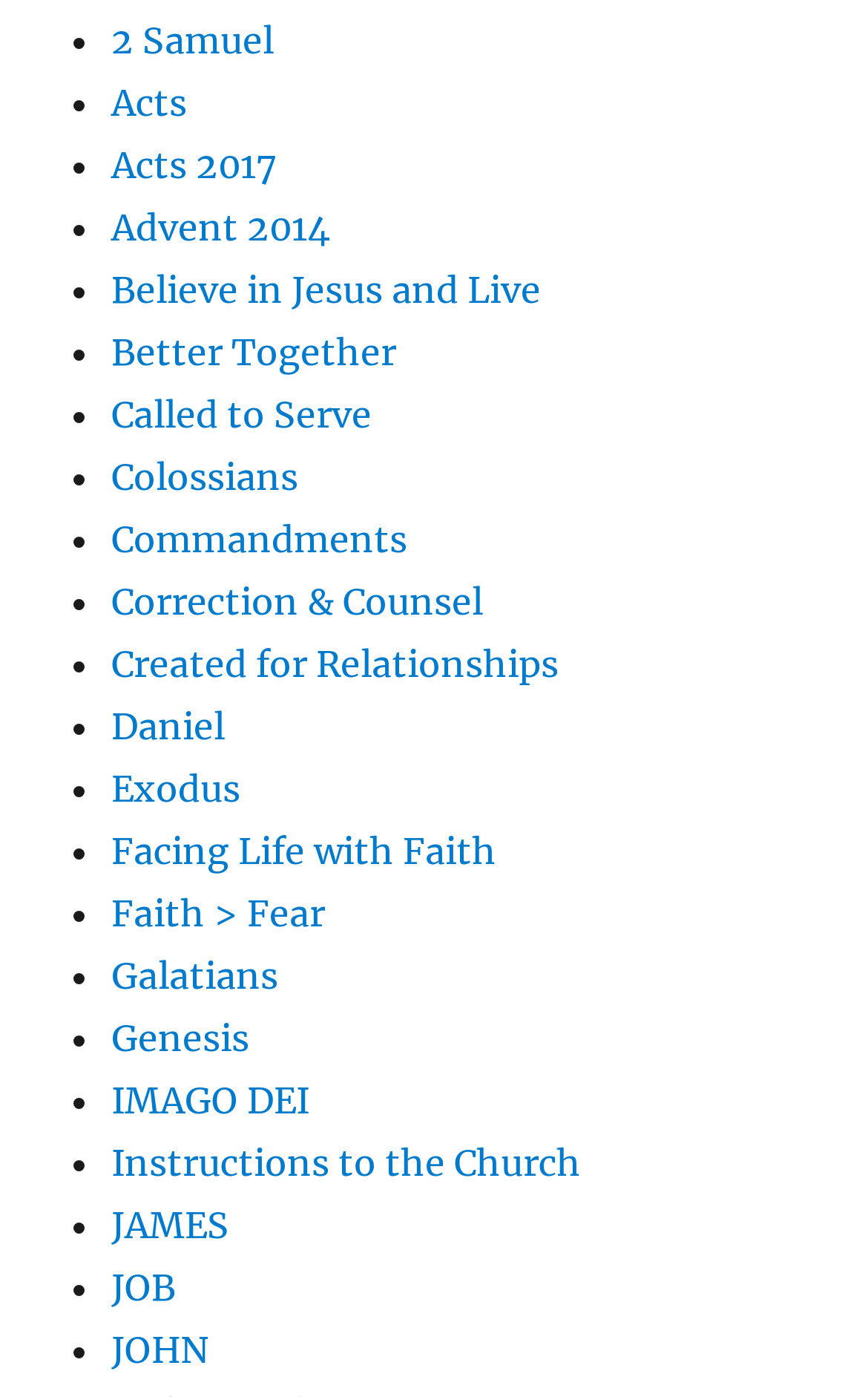Pinpoint the bounding box coordinates of the area that must be clicked to complete this instruction: "visit Acts 2017".

[0.128, 0.103, 0.318, 0.134]